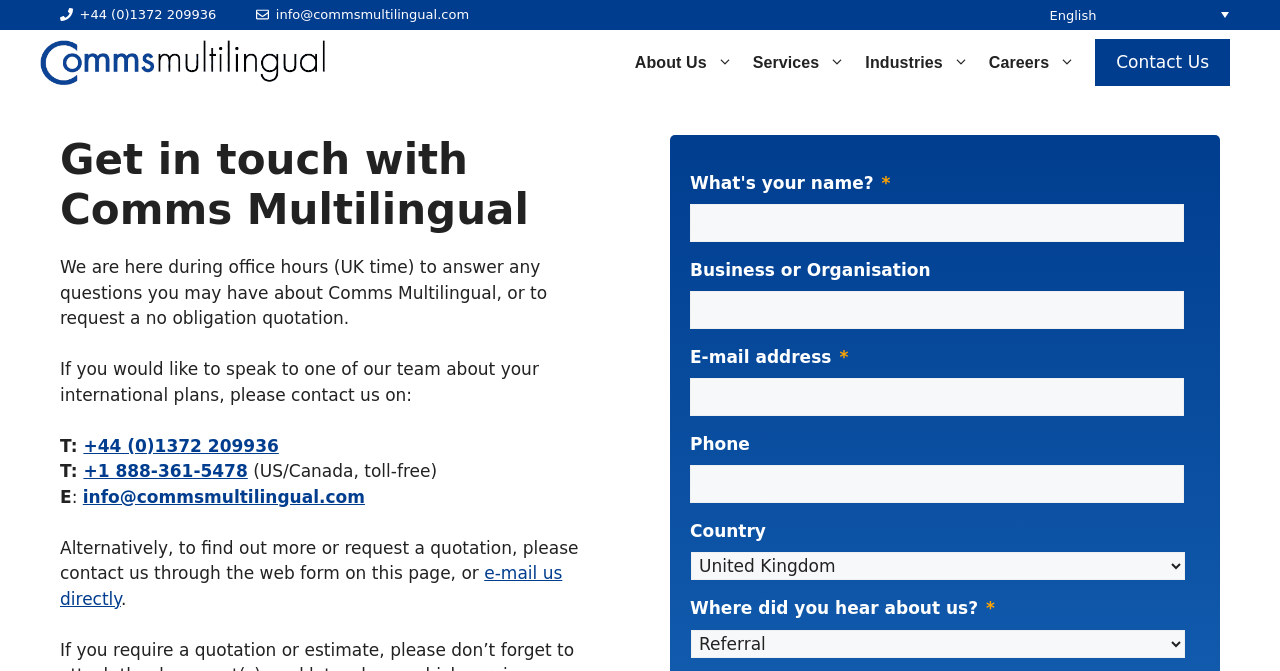Reply to the question with a single word or phrase:
What is the purpose of the web form on this page?

to contact Comms Multilingual or request a quotation